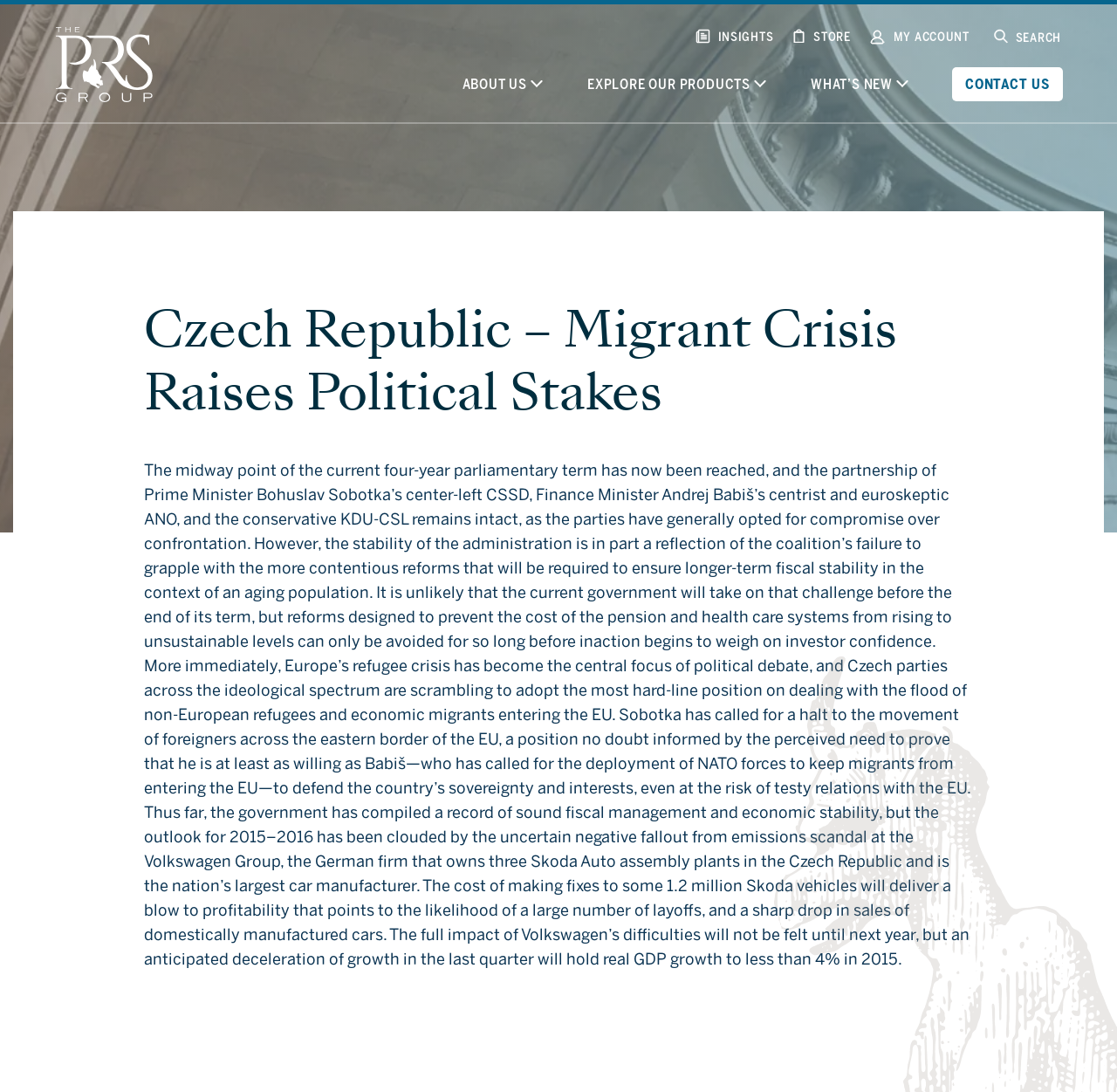Please identify the bounding box coordinates of the clickable area that will allow you to execute the instruction: "Learn more about the company".

[0.414, 0.07, 0.486, 0.085]